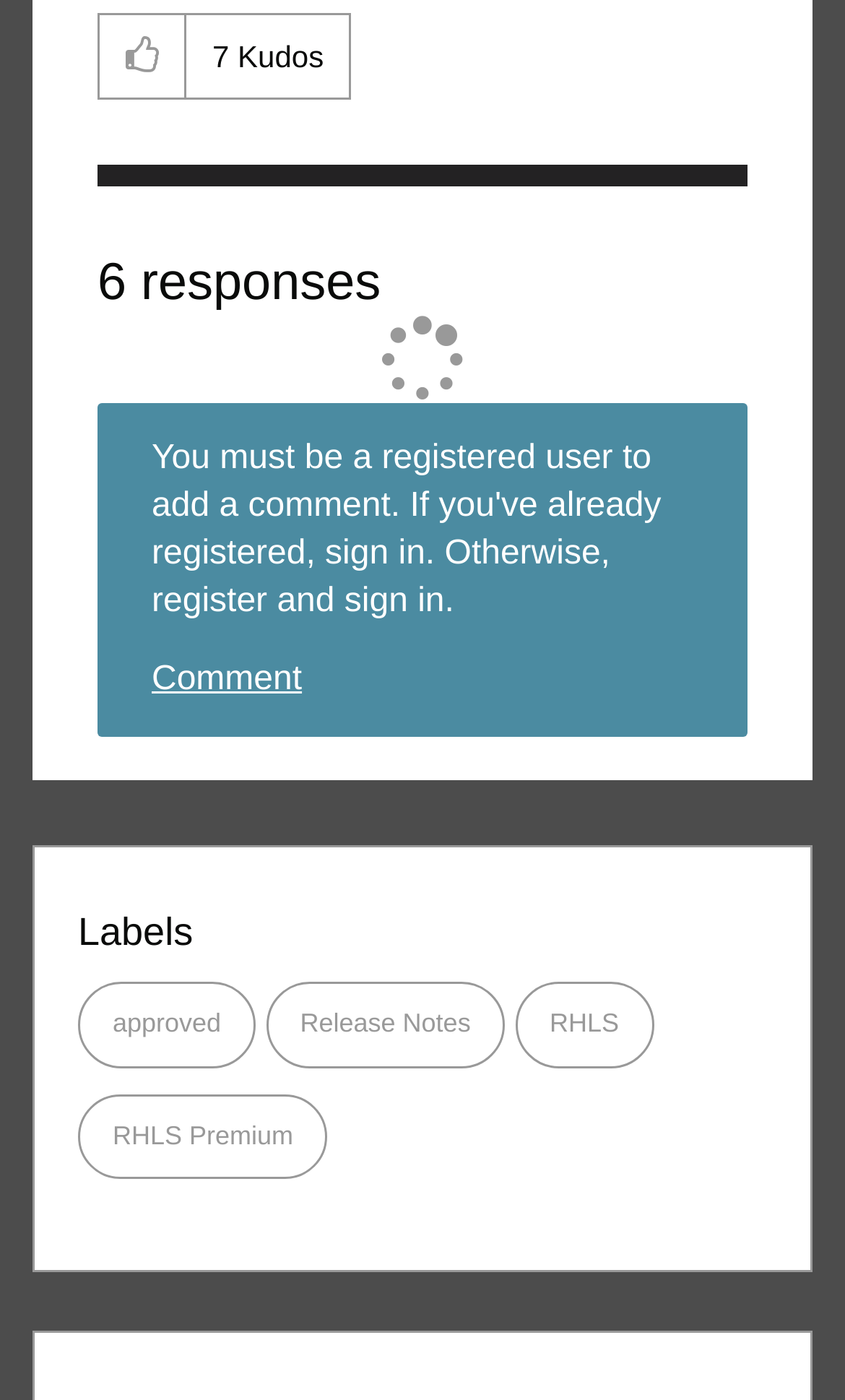Please provide a short answer using a single word or phrase for the question:
What is the purpose of the button at the top?

Give kudos